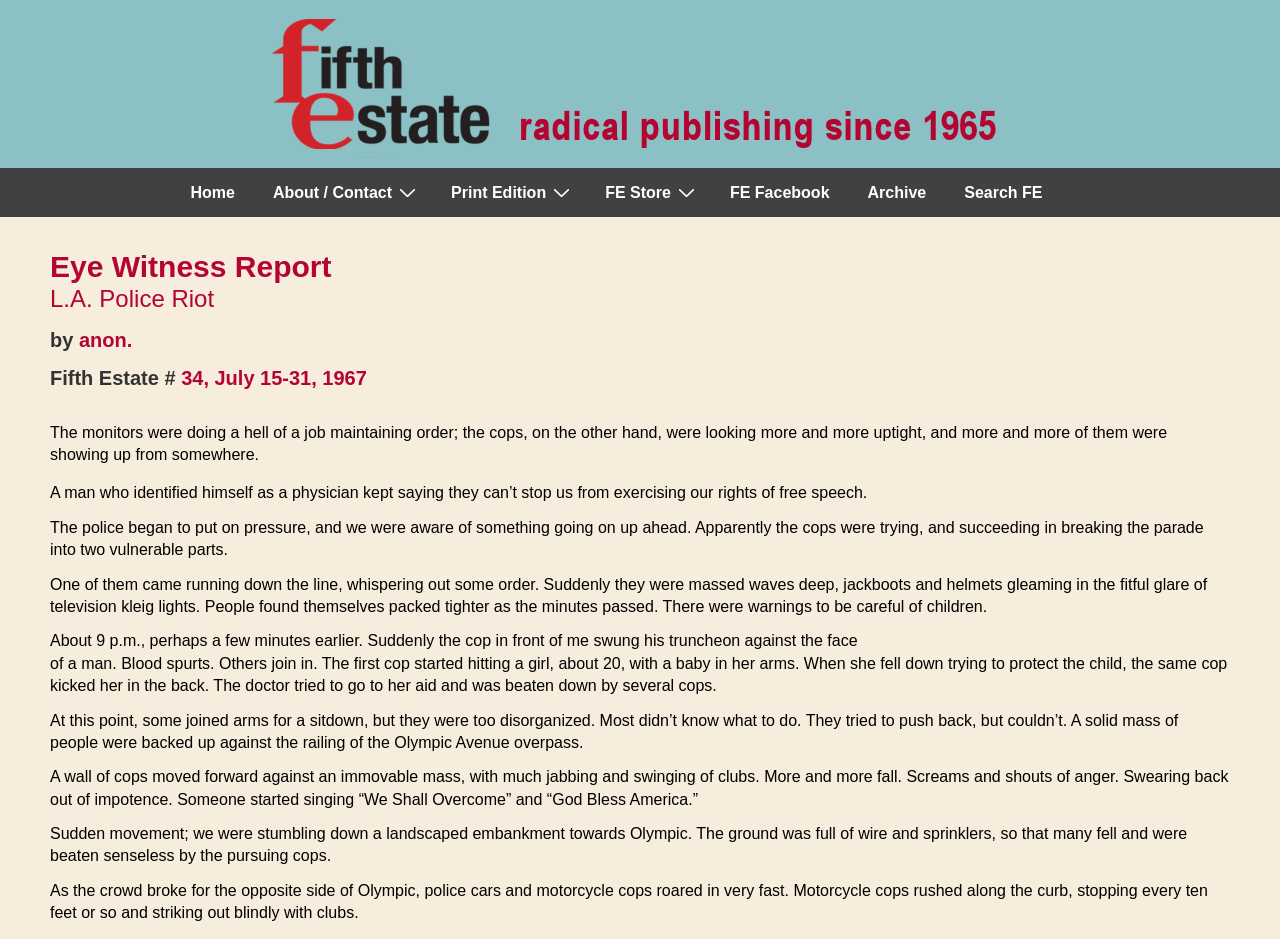Carefully examine the image and provide an in-depth answer to the question: What is the name of the magazine?

The name of the magazine can be found in the logo at the top of the page, which is described as 'Fifth Estate logo, initials red, other letters black. Tagline, Radical publishing since 1965, all red. Entire header against a blue background.'